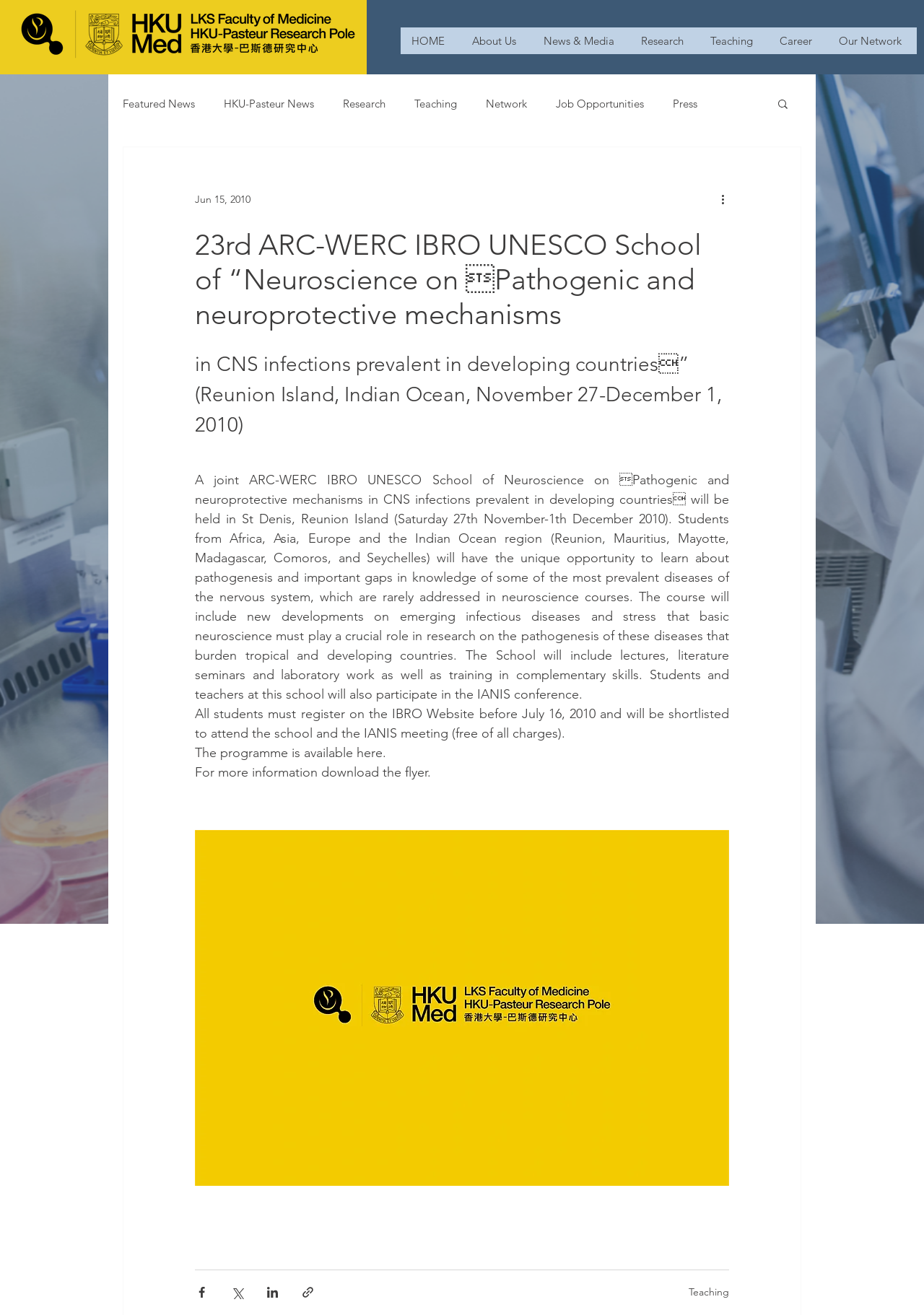Using the provided description News & Media, find the bounding box coordinates for the UI element. Provide the coordinates in (top-left x, top-left y, bottom-right x, bottom-right y) format, ensuring all values are between 0 and 1.

[0.576, 0.021, 0.681, 0.041]